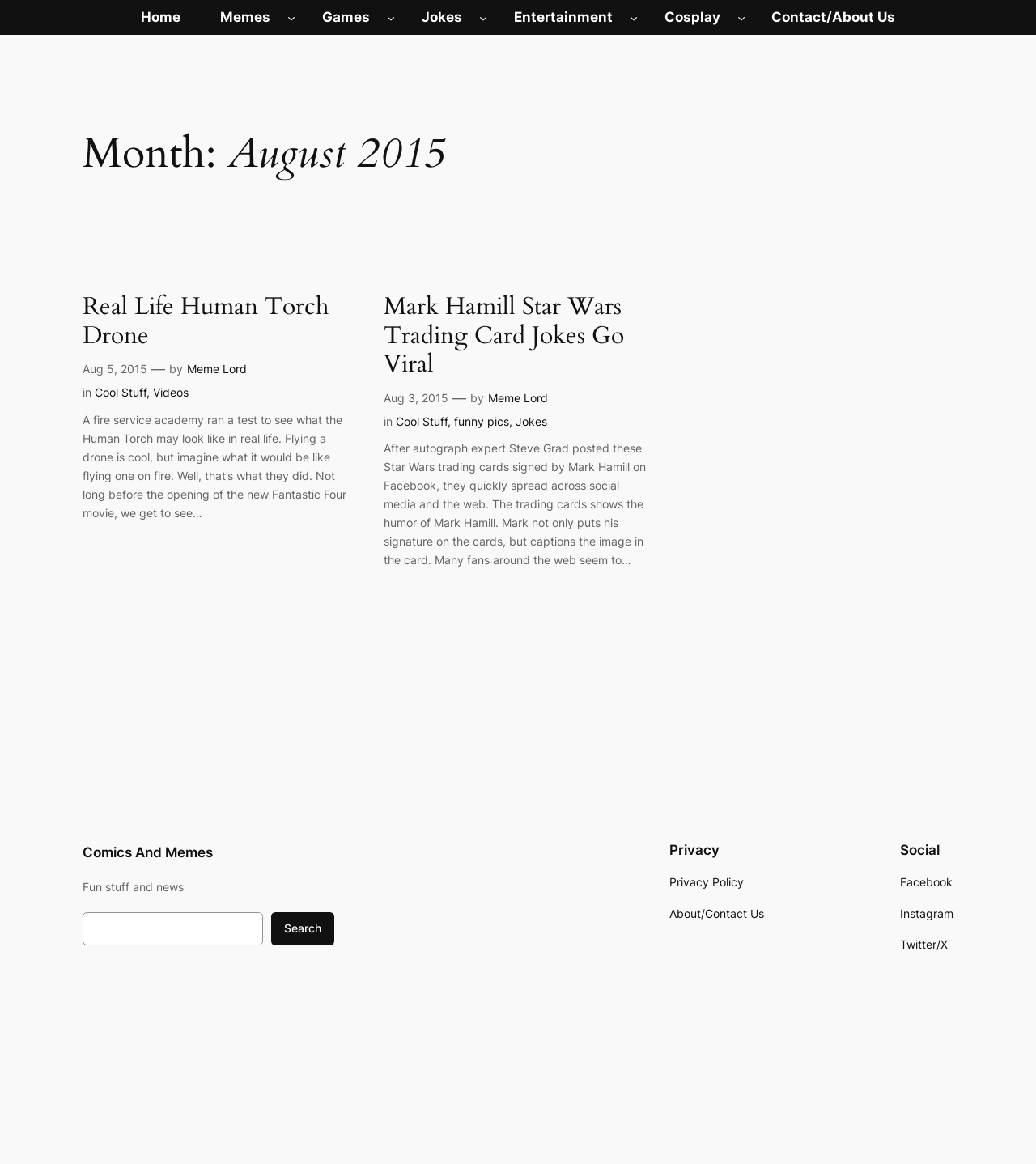Locate the bounding box coordinates of the element that needs to be clicked to carry out the instruction: "Visit Facebook". The coordinates should be given as four float numbers ranging from 0 to 1, i.e., [left, top, right, bottom].

[0.868, 0.75, 0.919, 0.766]